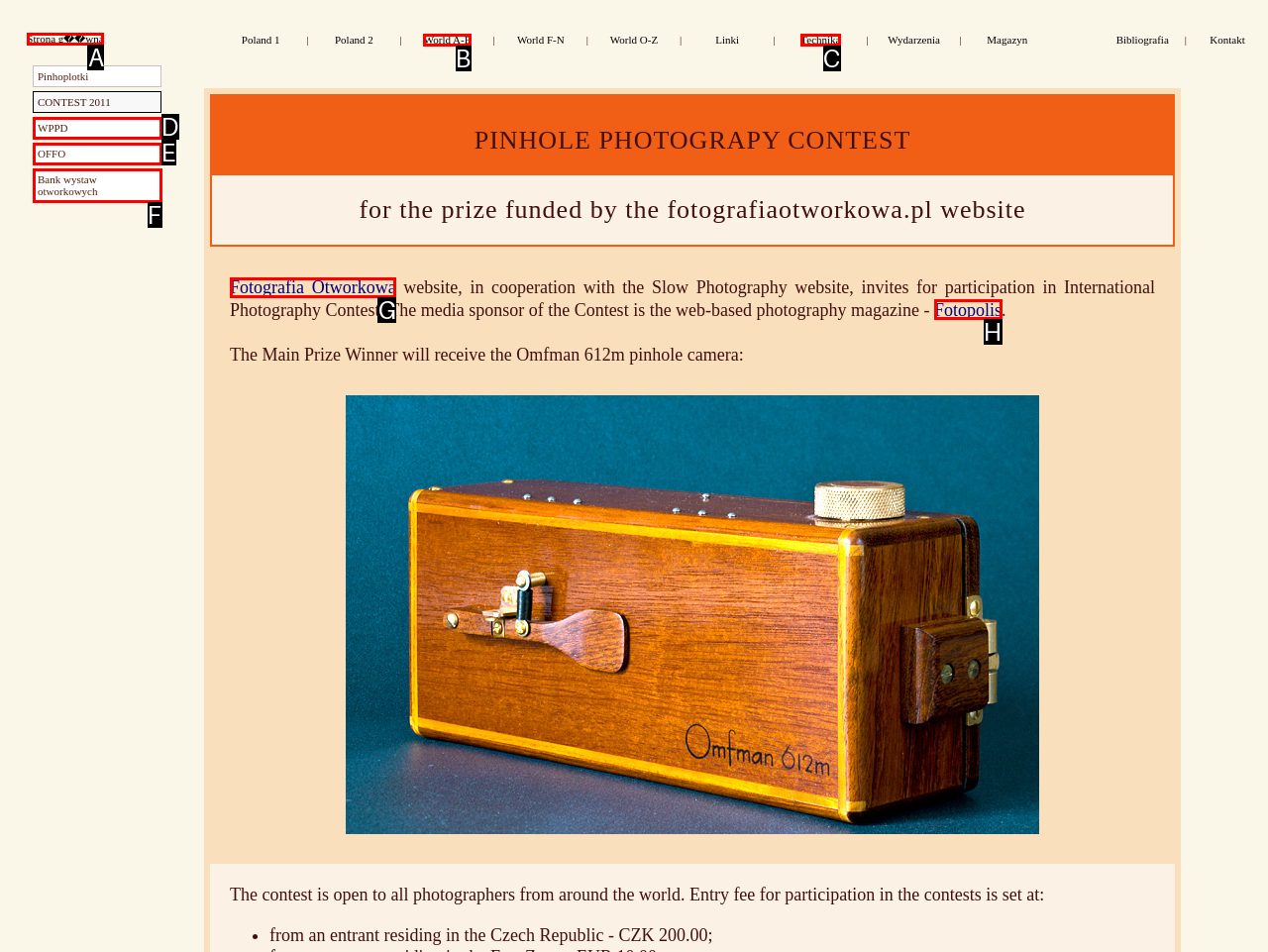Select the letter that corresponds to the UI element described as: Bank wystaw otworkowych
Answer by providing the letter from the given choices.

F